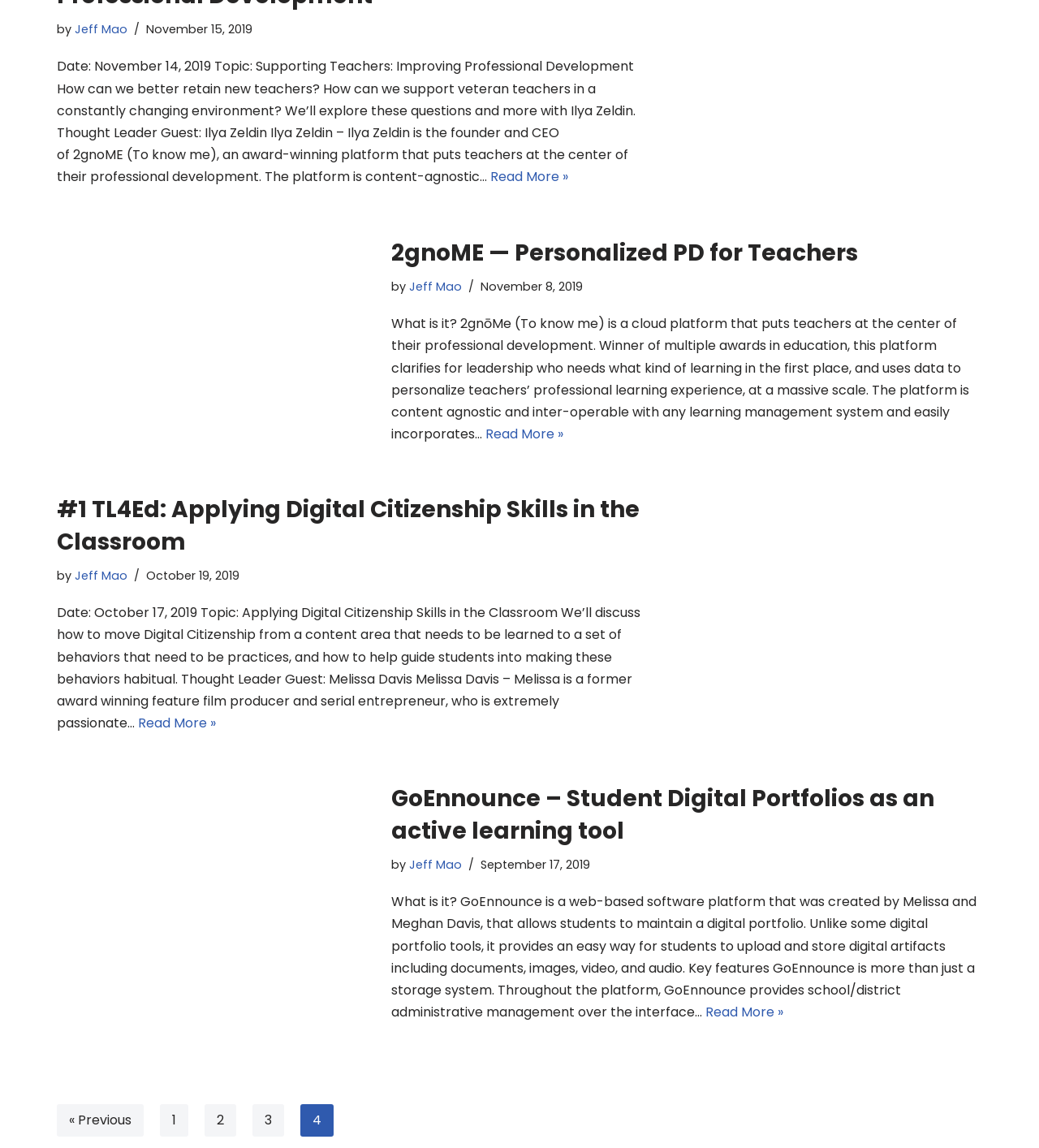Pinpoint the bounding box coordinates of the element that must be clicked to accomplish the following instruction: "View Personalized PD for Teachers". The coordinates should be in the format of four float numbers between 0 and 1, i.e., [left, top, right, bottom].

[0.377, 0.206, 0.826, 0.234]